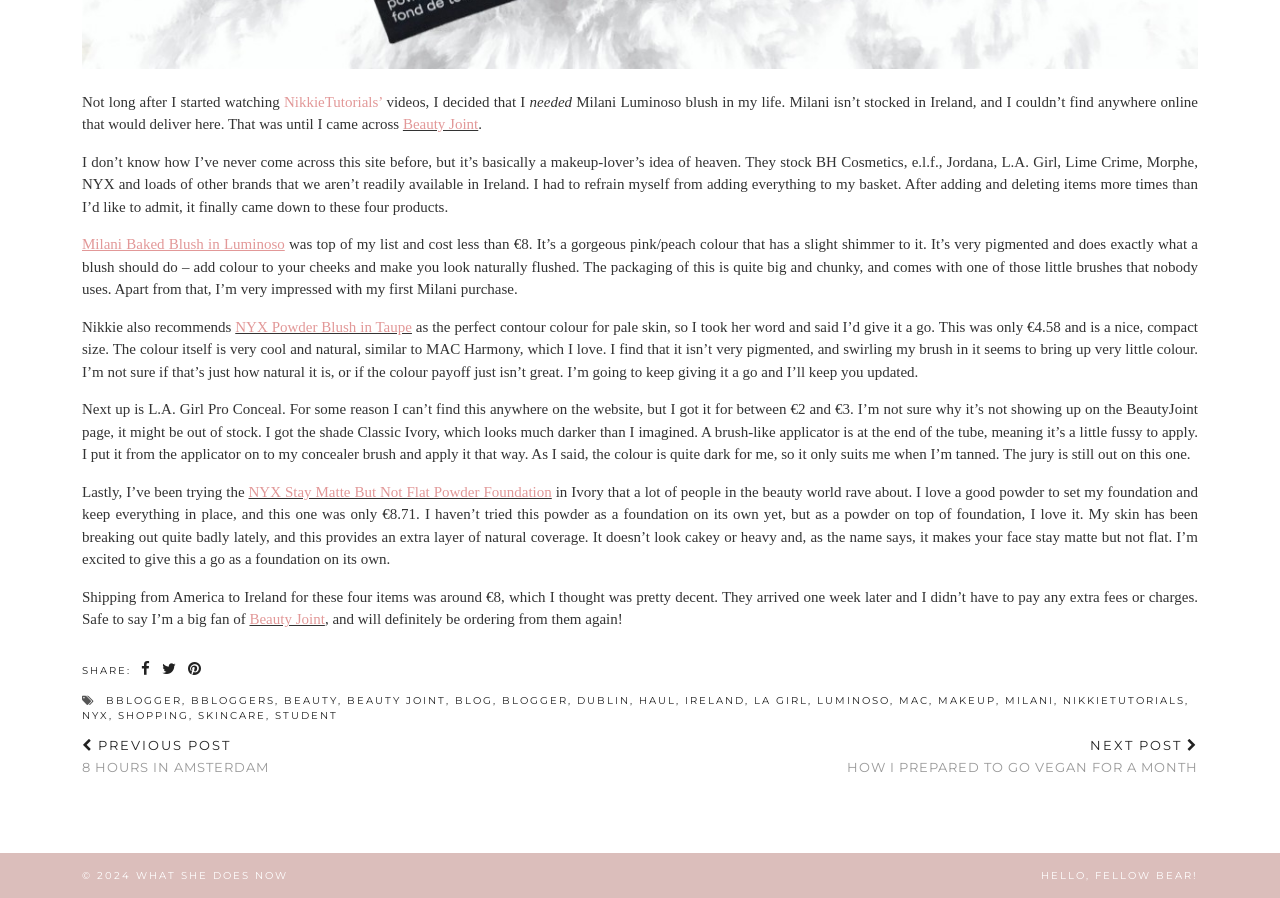What is the name of the online store where the author purchased the makeup products?
Identify the answer in the screenshot and reply with a single word or phrase.

Beauty Joint